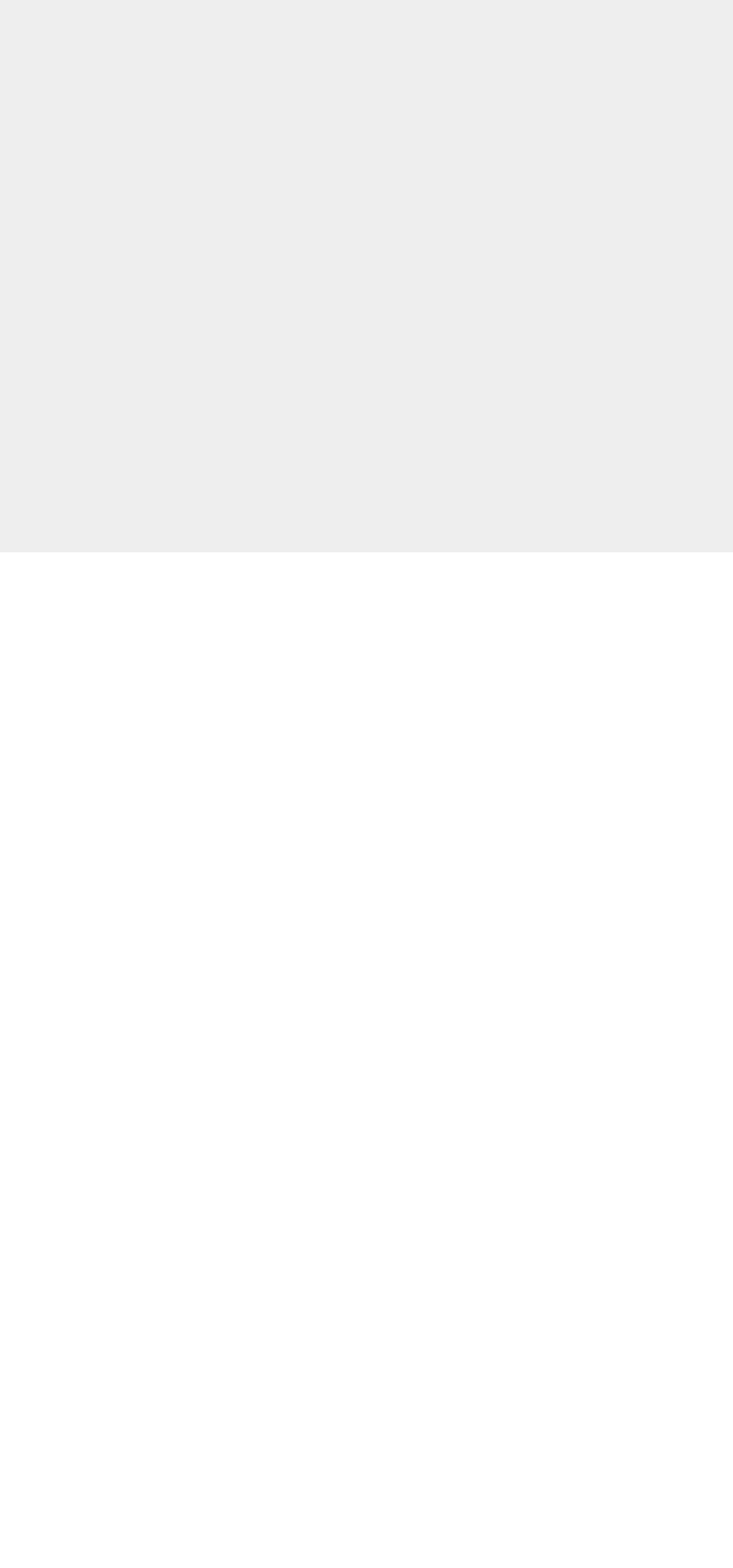Bounding box coordinates are specified in the format (top-left x, top-left y, bottom-right x, bottom-right y). All values are floating point numbers bounded between 0 and 1. Please provide the bounding box coordinate of the region this sentence describes: Bathroom Remodeling

[0.115, 0.751, 0.346, 0.811]